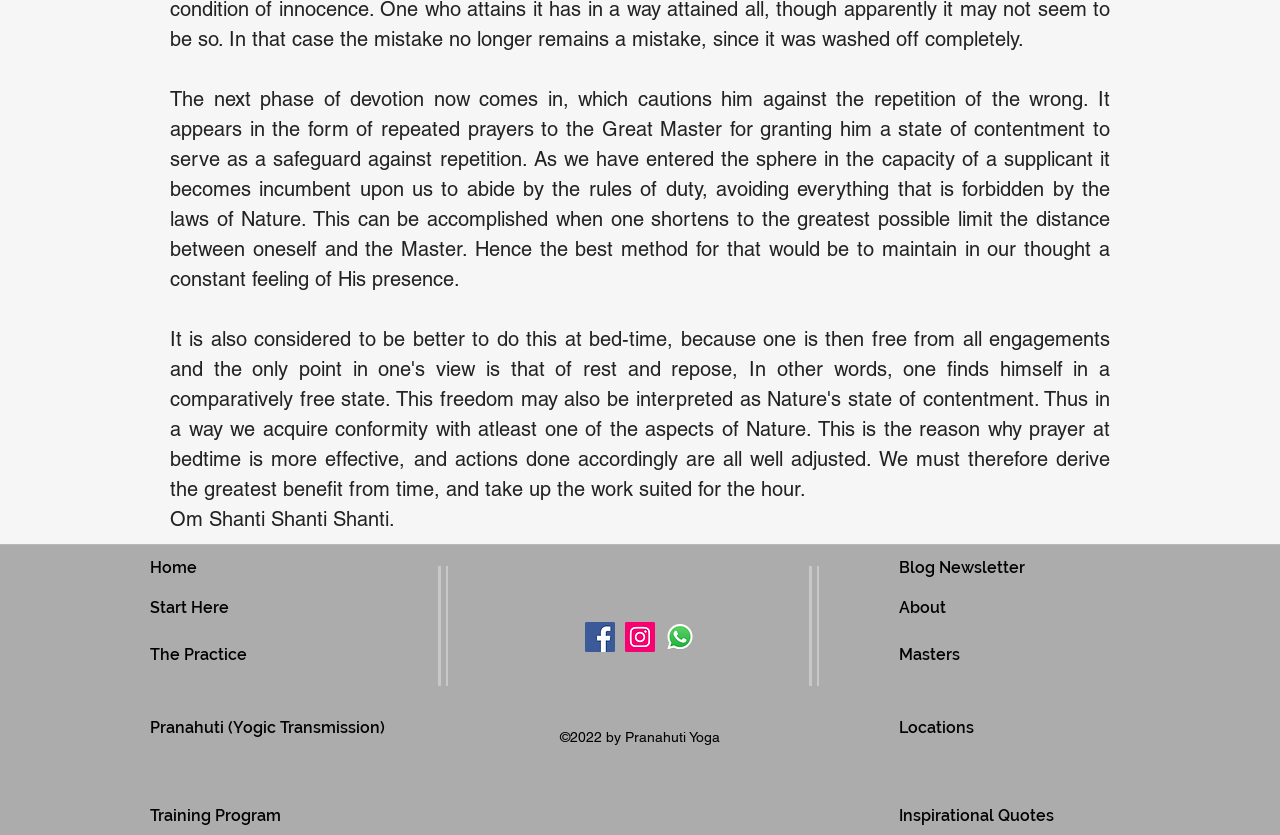Using the element description: "Join Us", determine the bounding box coordinates for the specified UI element. The coordinates should be four float numbers between 0 and 1, [left, top, right, bottom].

None